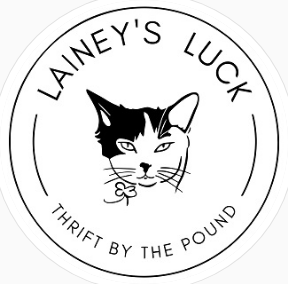What is the name of the establishment?
Please provide a single word or phrase based on the screenshot.

Lainey's Luck